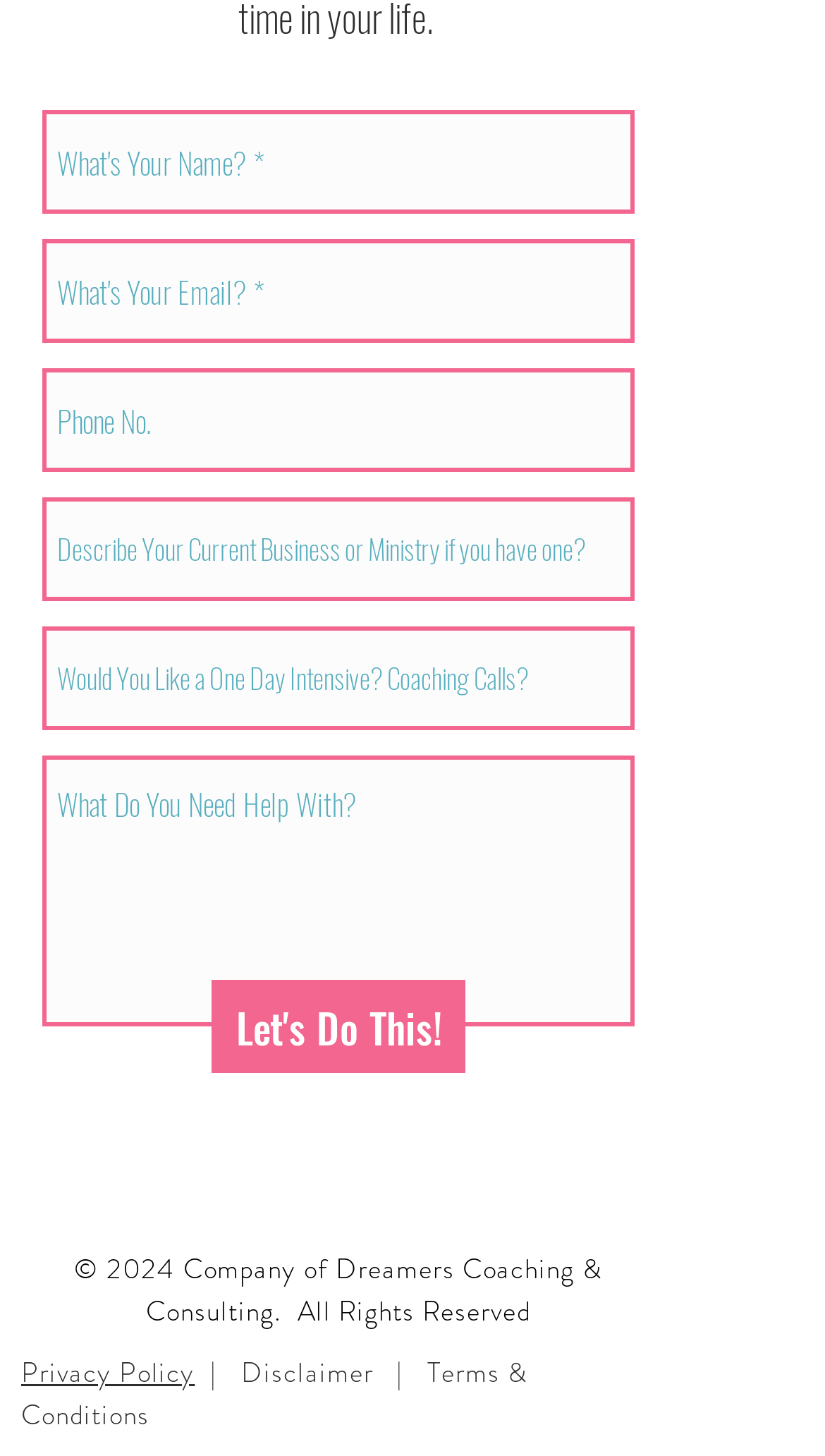What is the position of the 'Let's Do This!' button on the webpage?
Examine the image and give a concise answer in one word or a short phrase.

Below the textboxes